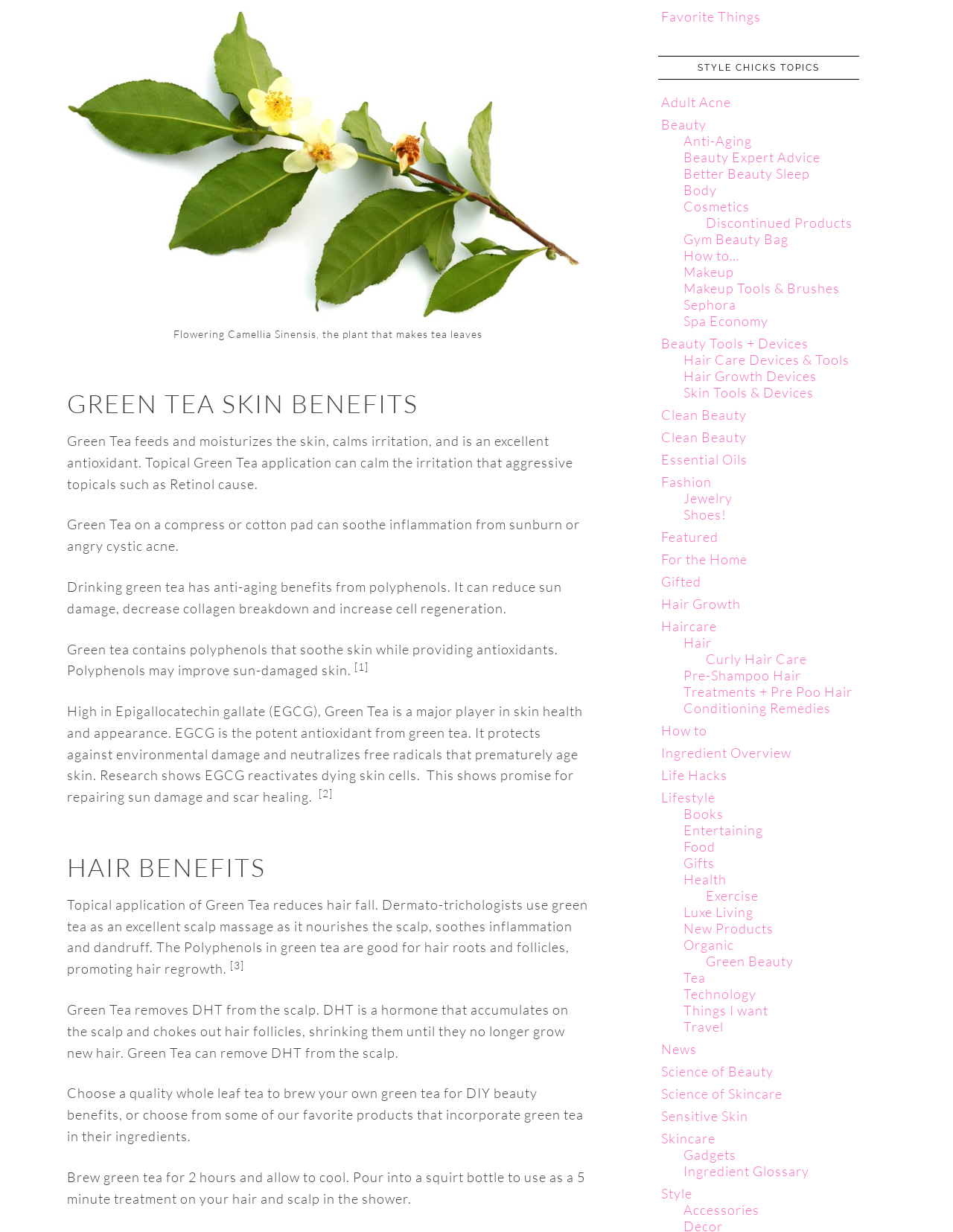Using the description "Curly Hair Care", predict the bounding box of the relevant HTML element.

[0.741, 0.528, 0.847, 0.541]